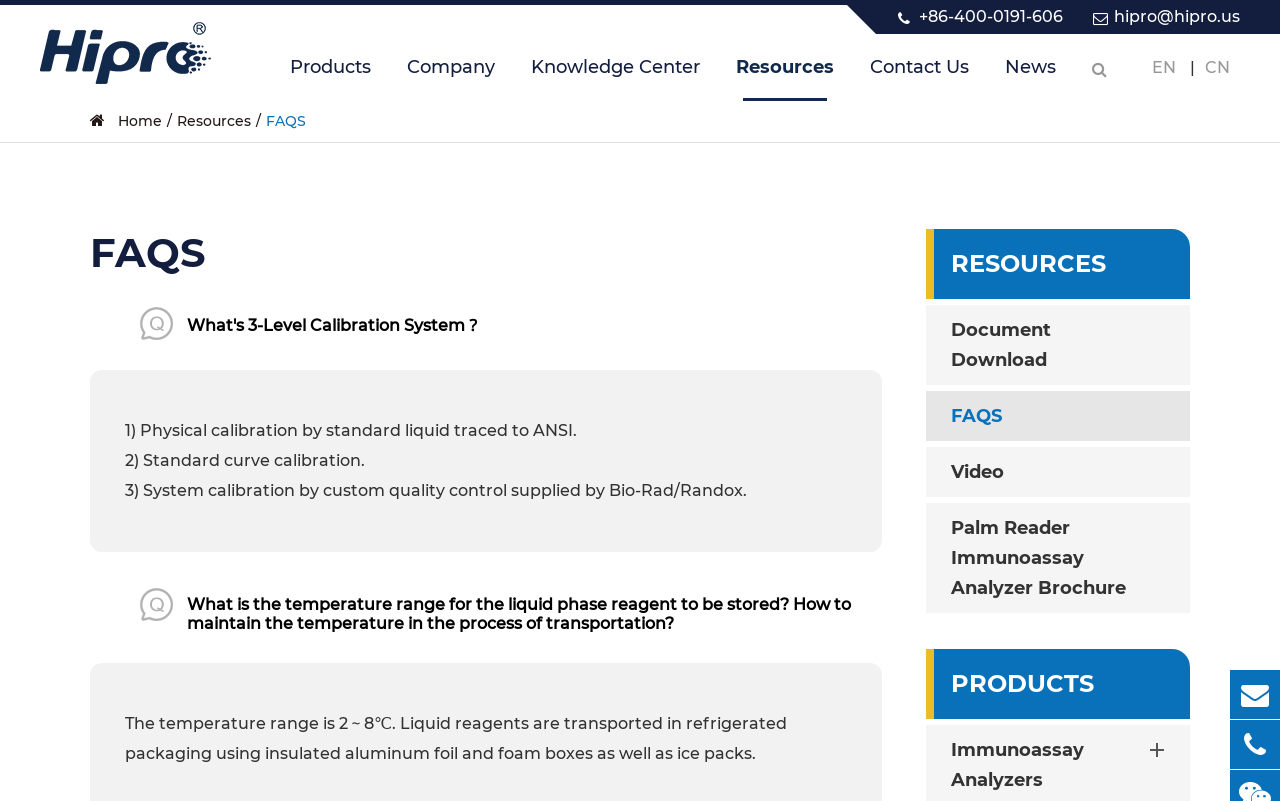Please find the bounding box coordinates of the section that needs to be clicked to achieve this instruction: "Click the 'EN' language option".

[0.892, 0.059, 0.927, 0.11]